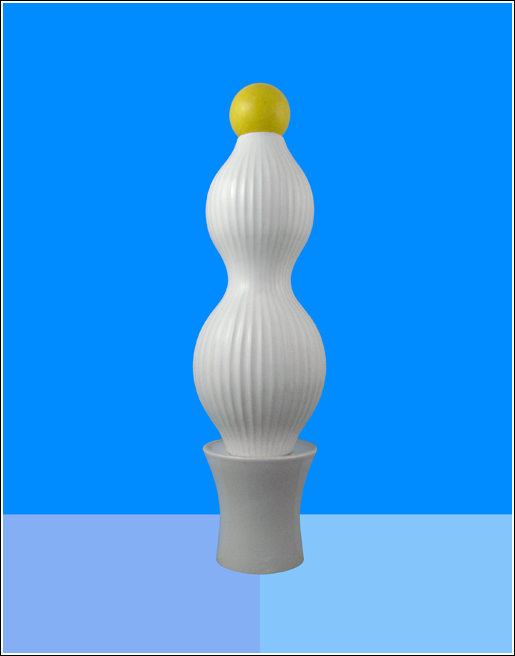How many tones are present in the blue background?
Refer to the image and provide a one-word or short phrase answer.

Three